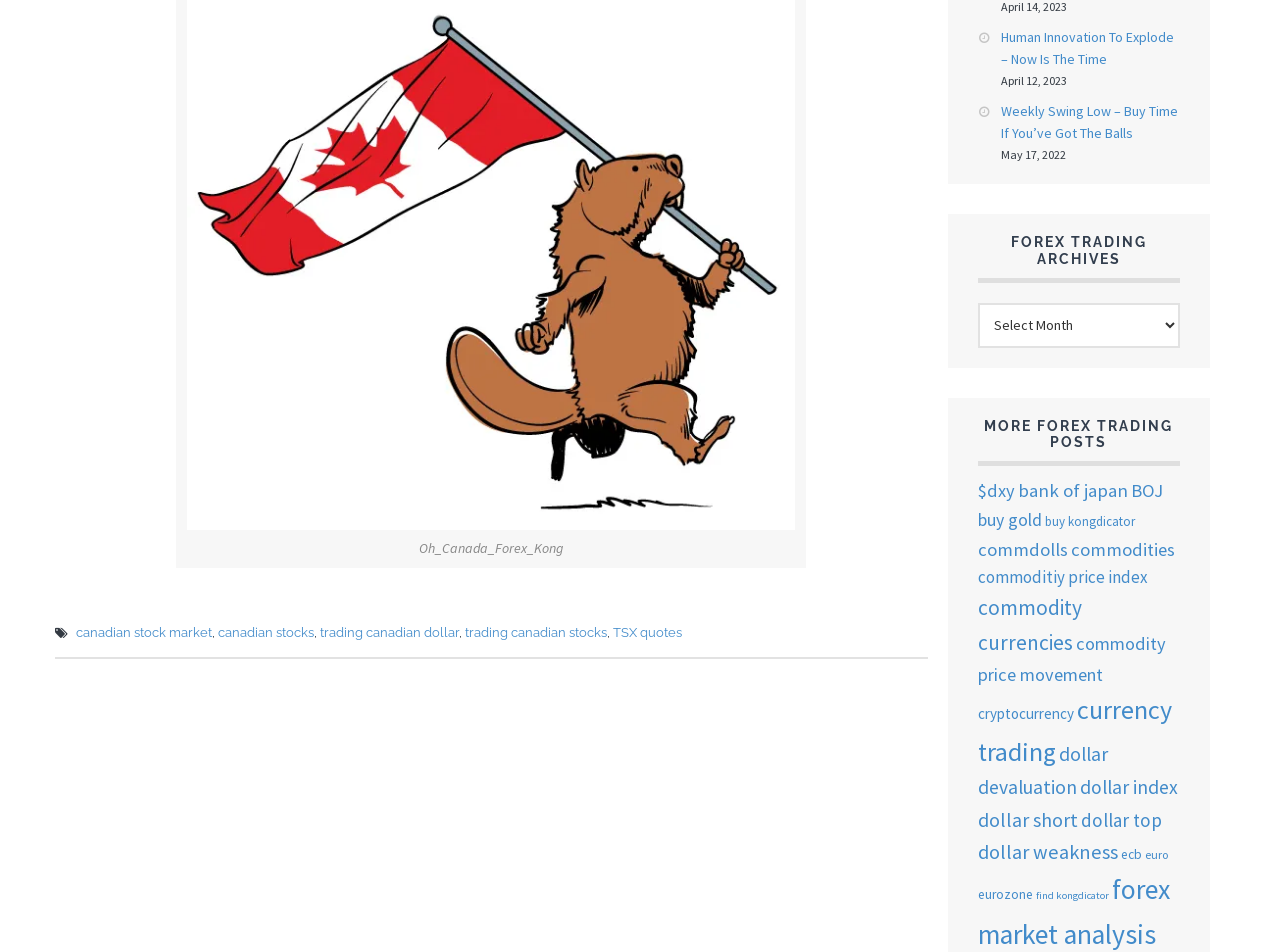Locate the bounding box coordinates of the element to click to perform the following action: 'Select an option from the FOREX TRADING ARCHIVES combobox'. The coordinates should be given as four float values between 0 and 1, in the form of [left, top, right, bottom].

[0.764, 0.318, 0.922, 0.365]